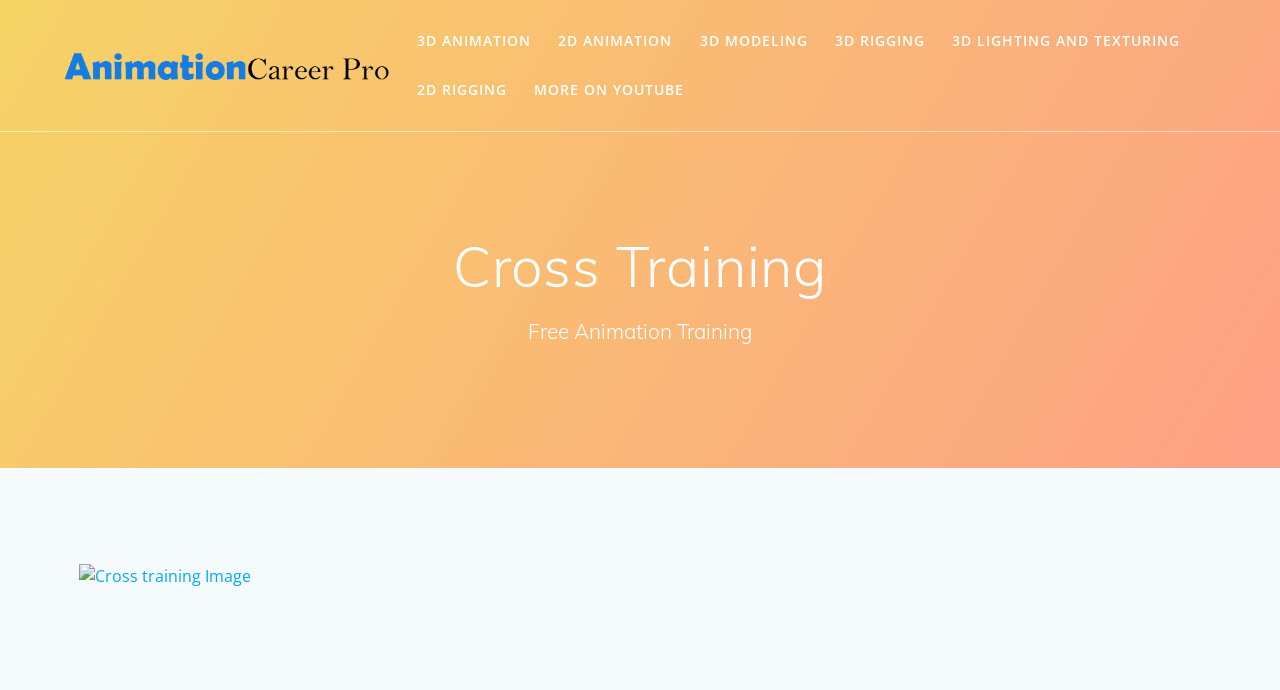Write a detailed summary of the webpage.

The webpage is about Cross Training, with a prominent heading at the top center of the page. Below the heading, there are several links arranged horizontally, divided into two rows. The top row consists of five links: '3D ANIMATION', '2D ANIMATION', '3D MODELING', '3D RIGGING', and '3D LIGHTING AND TEXTURING', listed from left to right. The second row has two links: '2D RIGGING' and 'MORE ON YOUTUBE', positioned below the first and second links of the top row, respectively.

On the top left corner, there is a small link with no text. Below the links, there is a static text that reads 'Free Animation Training', positioned roughly at the center of the page.